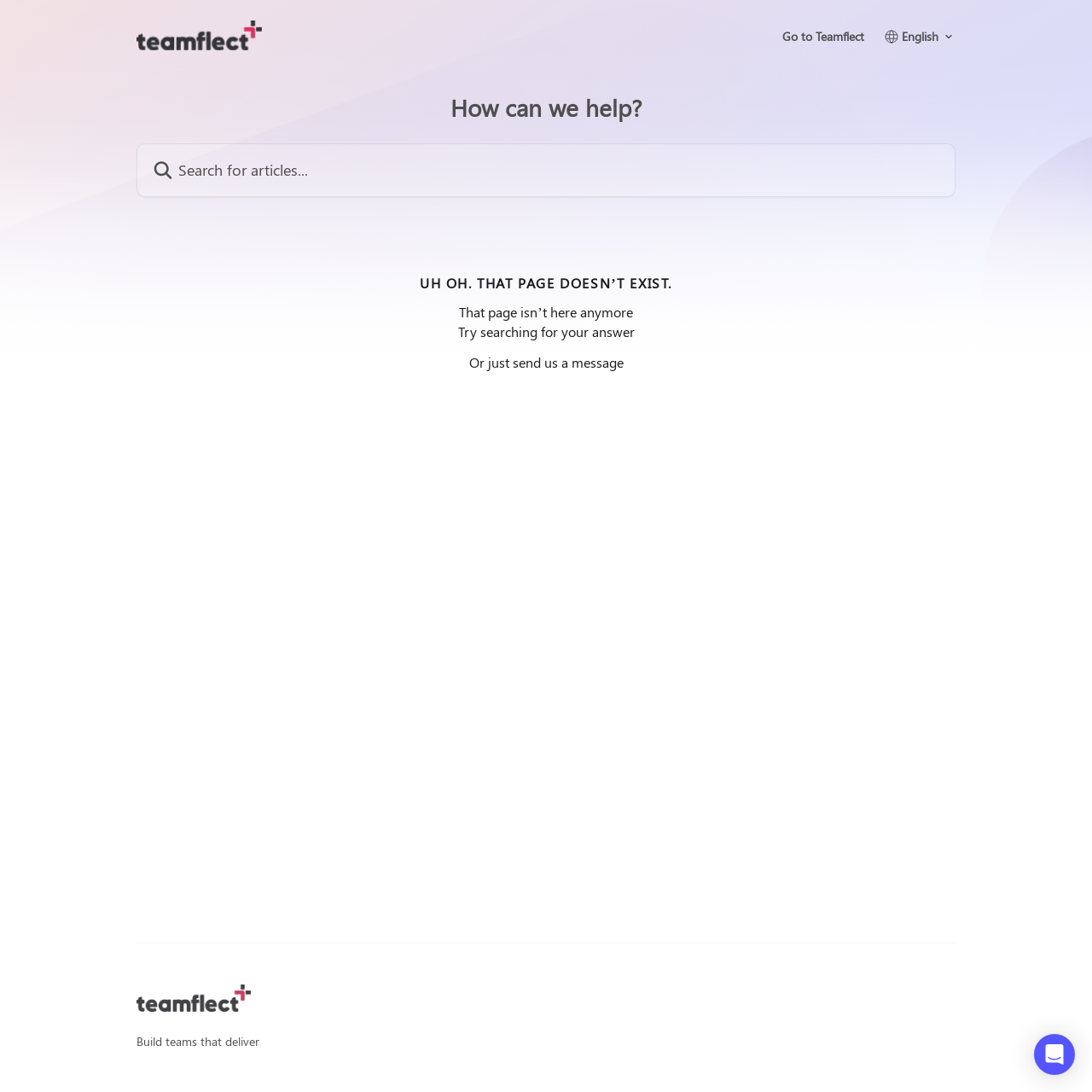Determine the bounding box of the UI component based on this description: "name="q" placeholder="Search for articles..."". The bounding box coordinates should be four float values between 0 and 1, i.e., [left, top, right, bottom].

[0.125, 0.131, 0.875, 0.18]